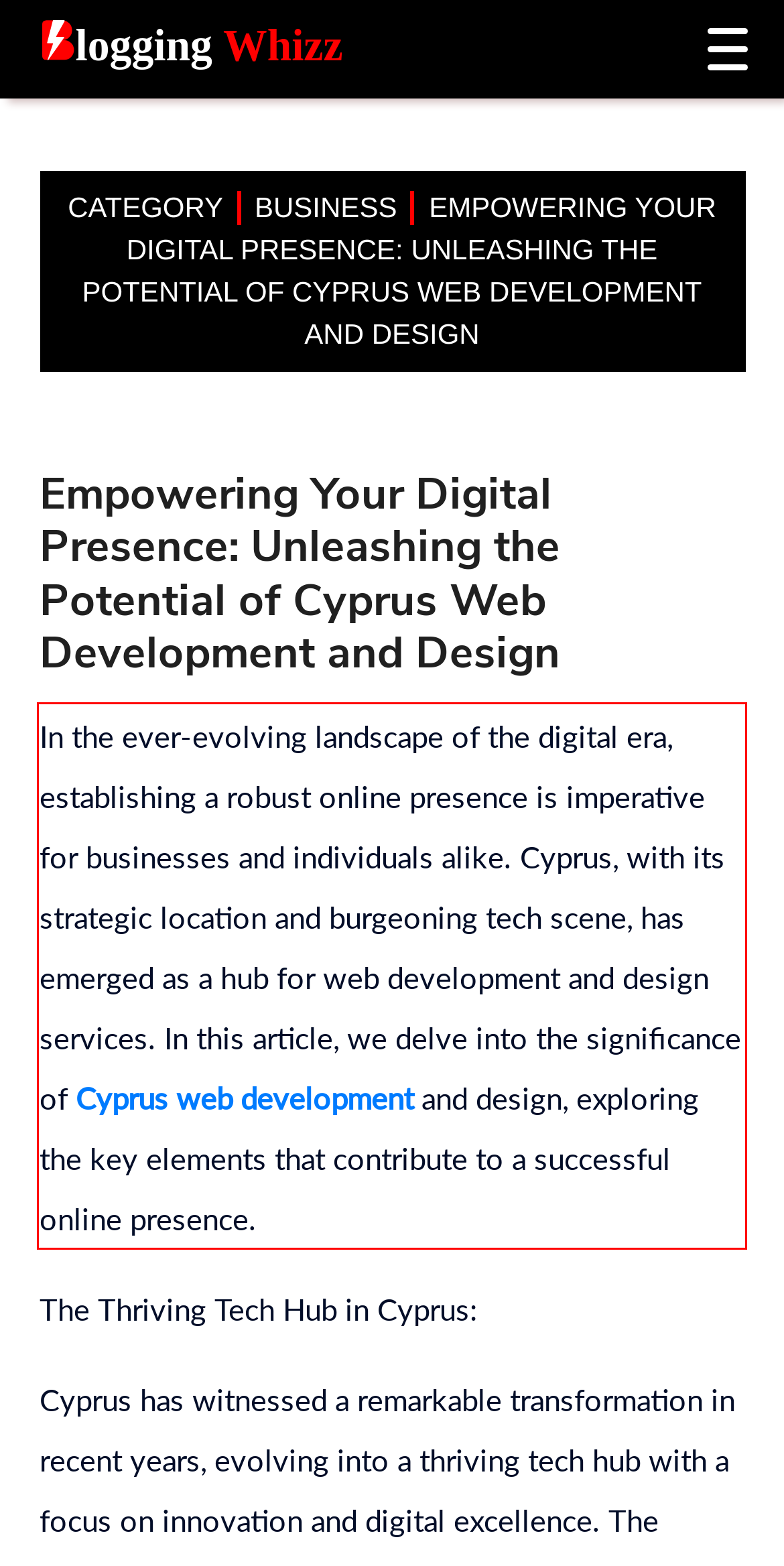In the screenshot of the webpage, find the red bounding box and perform OCR to obtain the text content restricted within this red bounding box.

In the ever-evolving landscape of the digital era, establishing a robust online presence is imperative for businesses and individuals alike. Cyprus, with its strategic location and burgeoning tech scene, has emerged as a hub for web development and design services. In this article, we delve into the significance of Cyprus web development and design, exploring the key elements that contribute to a successful online presence.